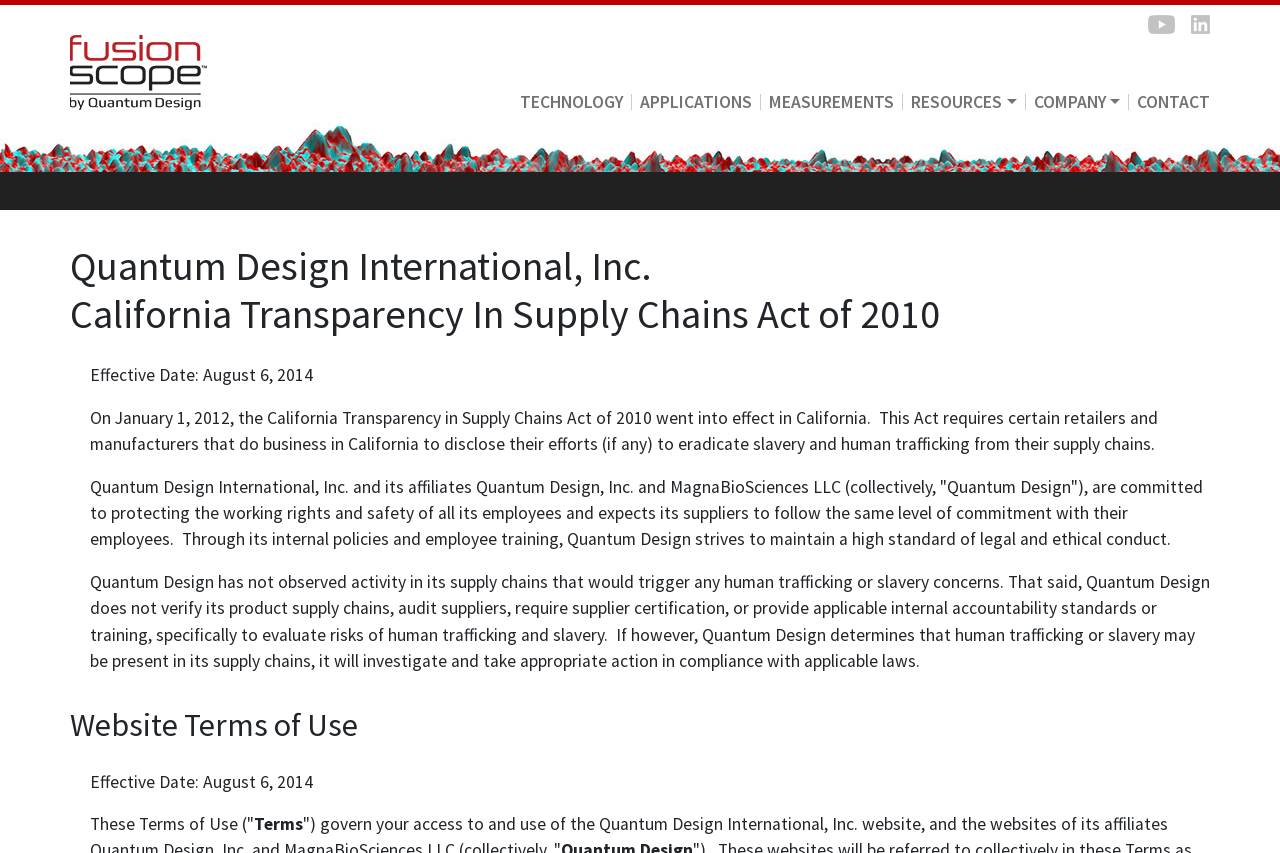How many links are there in the top navigation menu?
Please provide a single word or phrase answer based on the image.

6